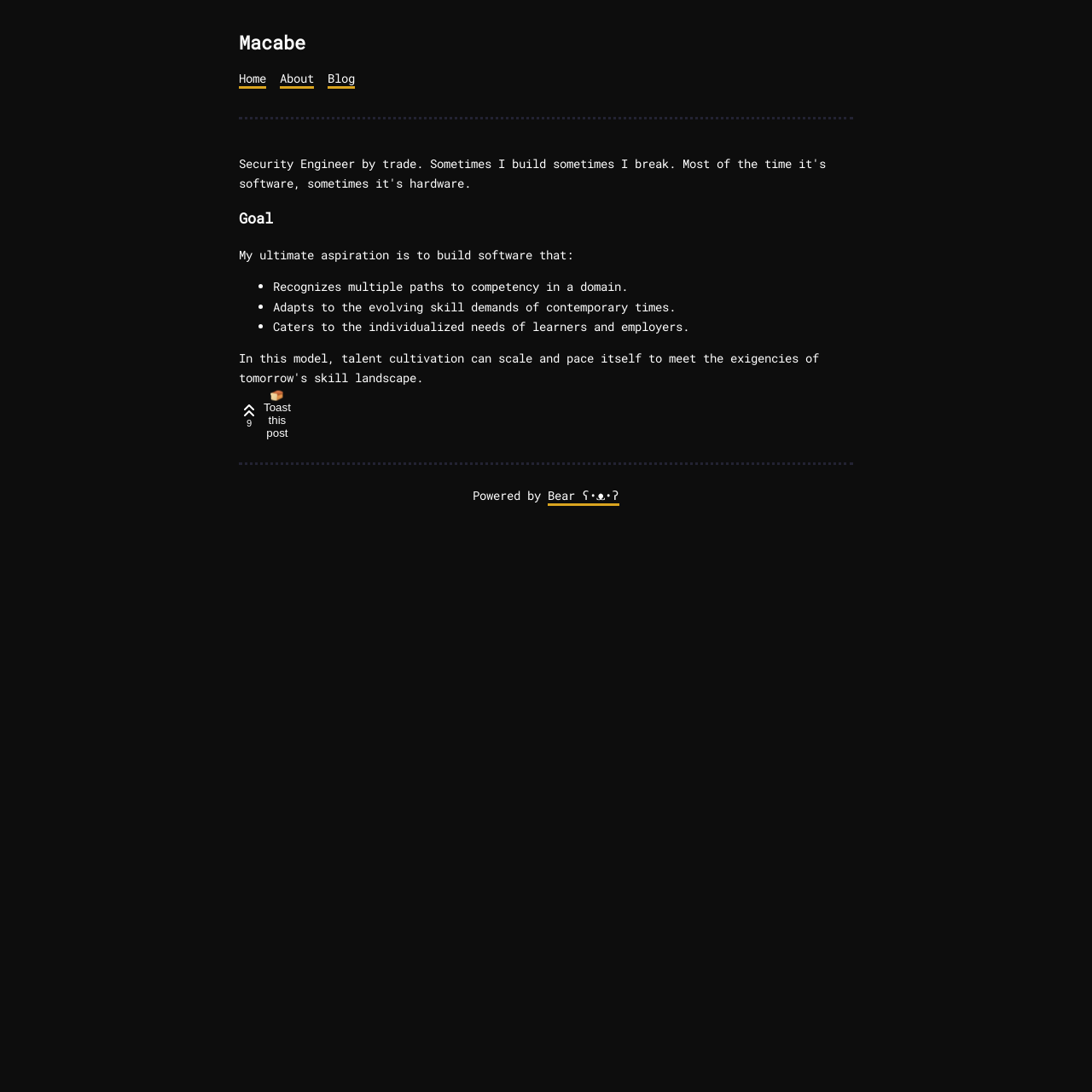How many list items are there in the main content?
Please provide a comprehensive answer based on the visual information in the image.

The number of list items in the main content can be determined by counting the bullet points in the main content, which says 'My ultimate aspiration is to build software that: ...'. There are three bullet points, which suggests that there are three list items.